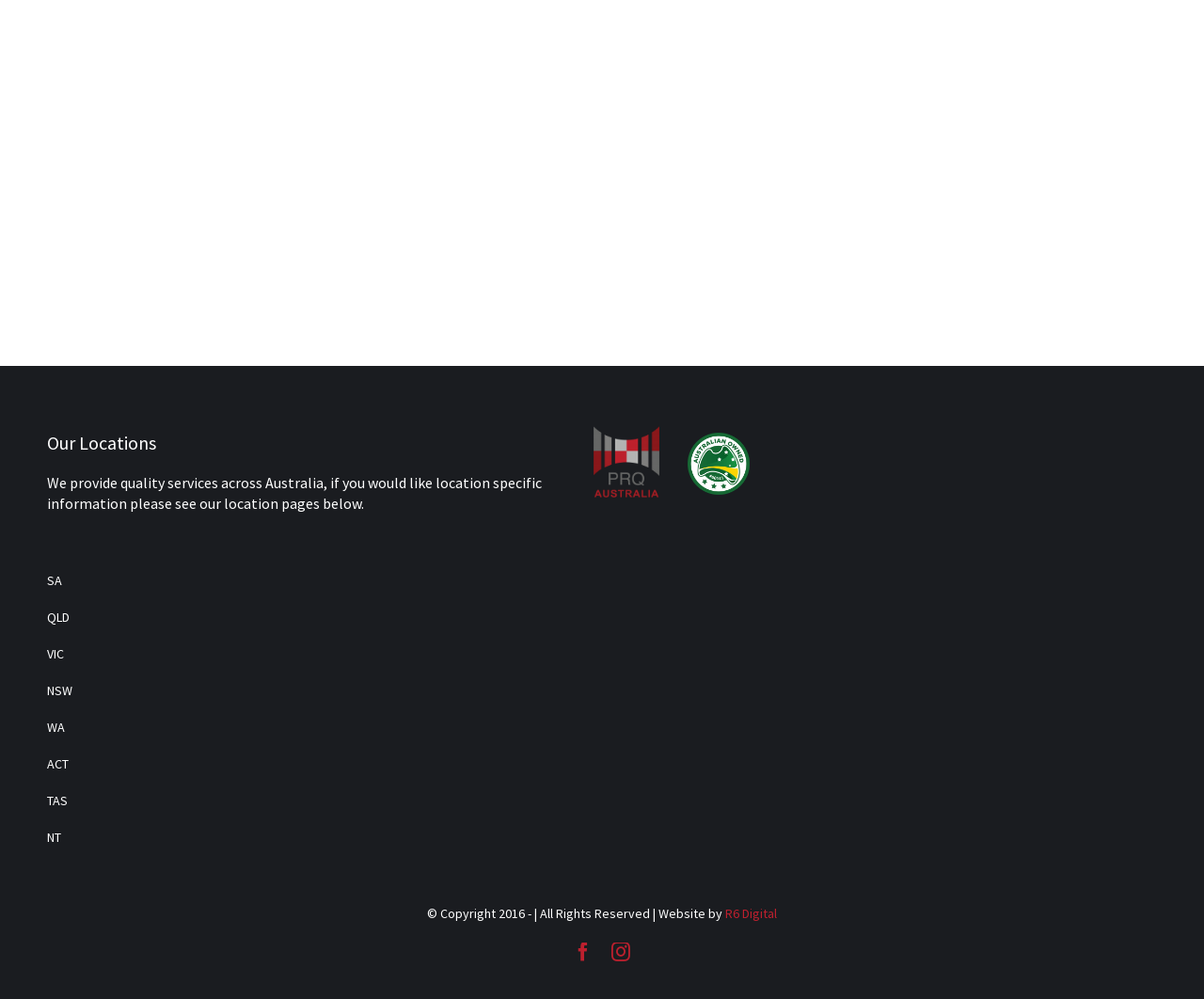For the given element description ACT, determine the bounding box coordinates of the UI element. The coordinates should follow the format (top-left x, top-left y, bottom-right x, bottom-right y) and be within the range of 0 to 1.

[0.023, 0.746, 0.976, 0.783]